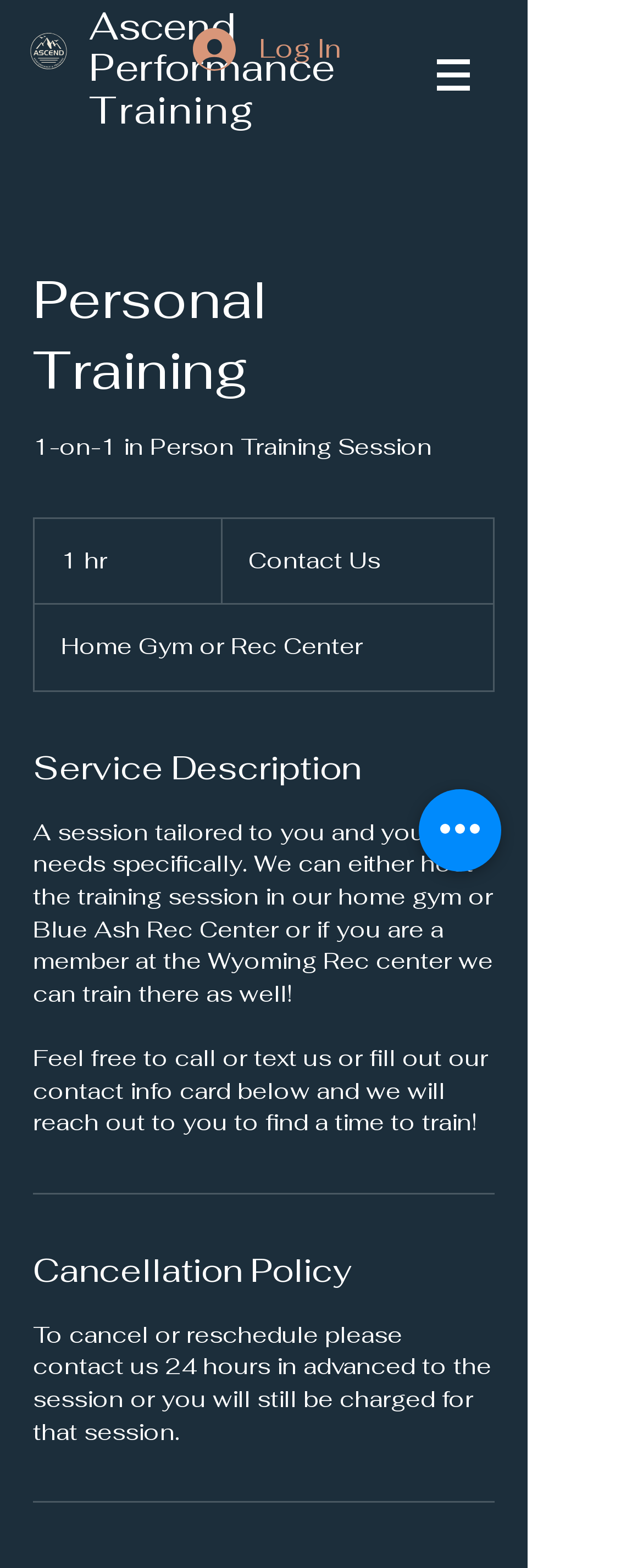How much notice is required to cancel a session?
We need a detailed and exhaustive answer to the question. Please elaborate.

The cancellation policy is stated in the 'Cancellation Policy' section, which requires clients to contact the training center 24 hours in advance to cancel or reschedule a session, otherwise they will still be charged for that session.